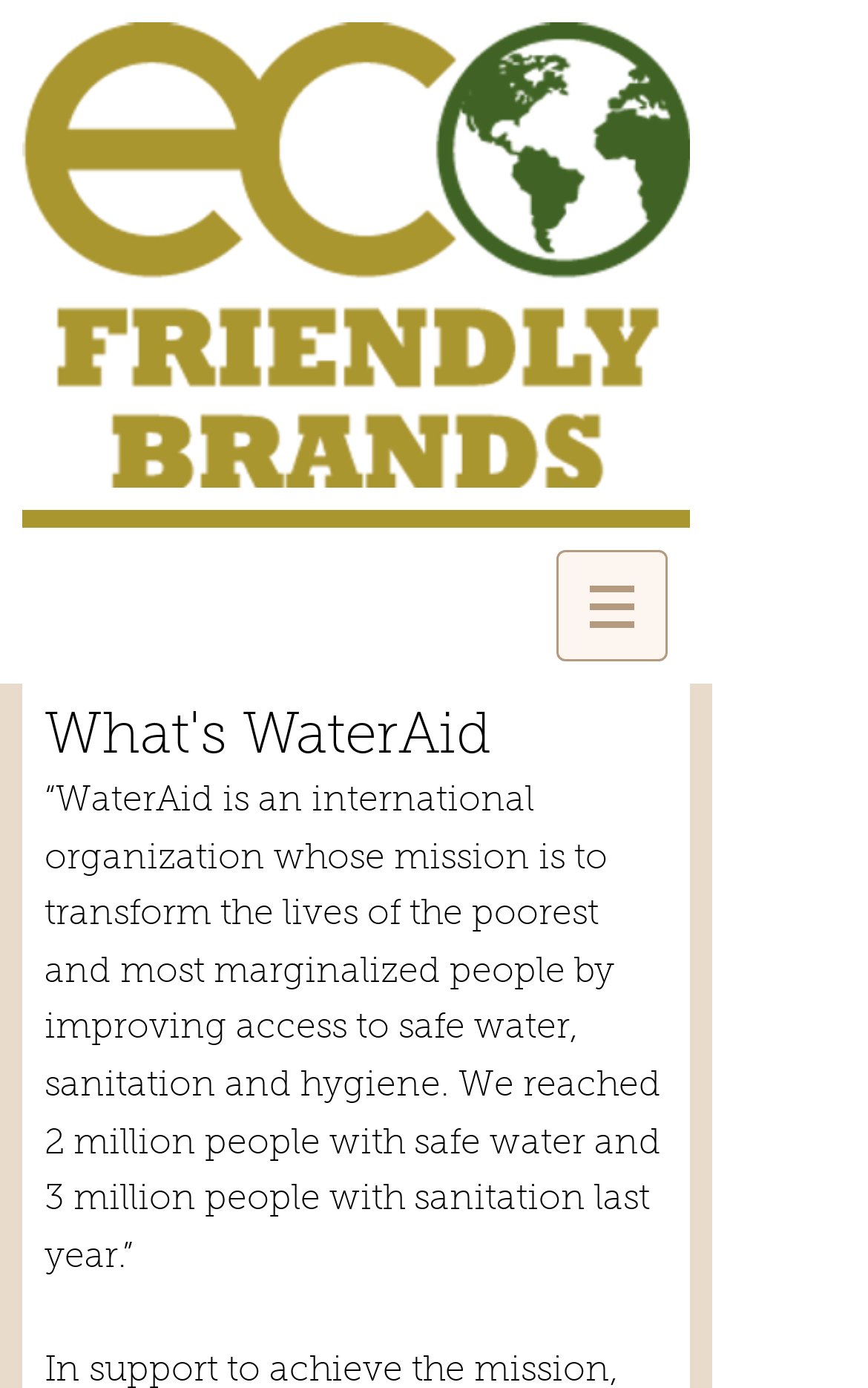How many people did WaterAid reach with safe water last year?
Please craft a detailed and exhaustive response to the question.

According to the webpage, WaterAid reached 2 million people with safe water last year, as stated in the text 'We reached 2 million people with safe water and 3 million people with sanitation last year.'